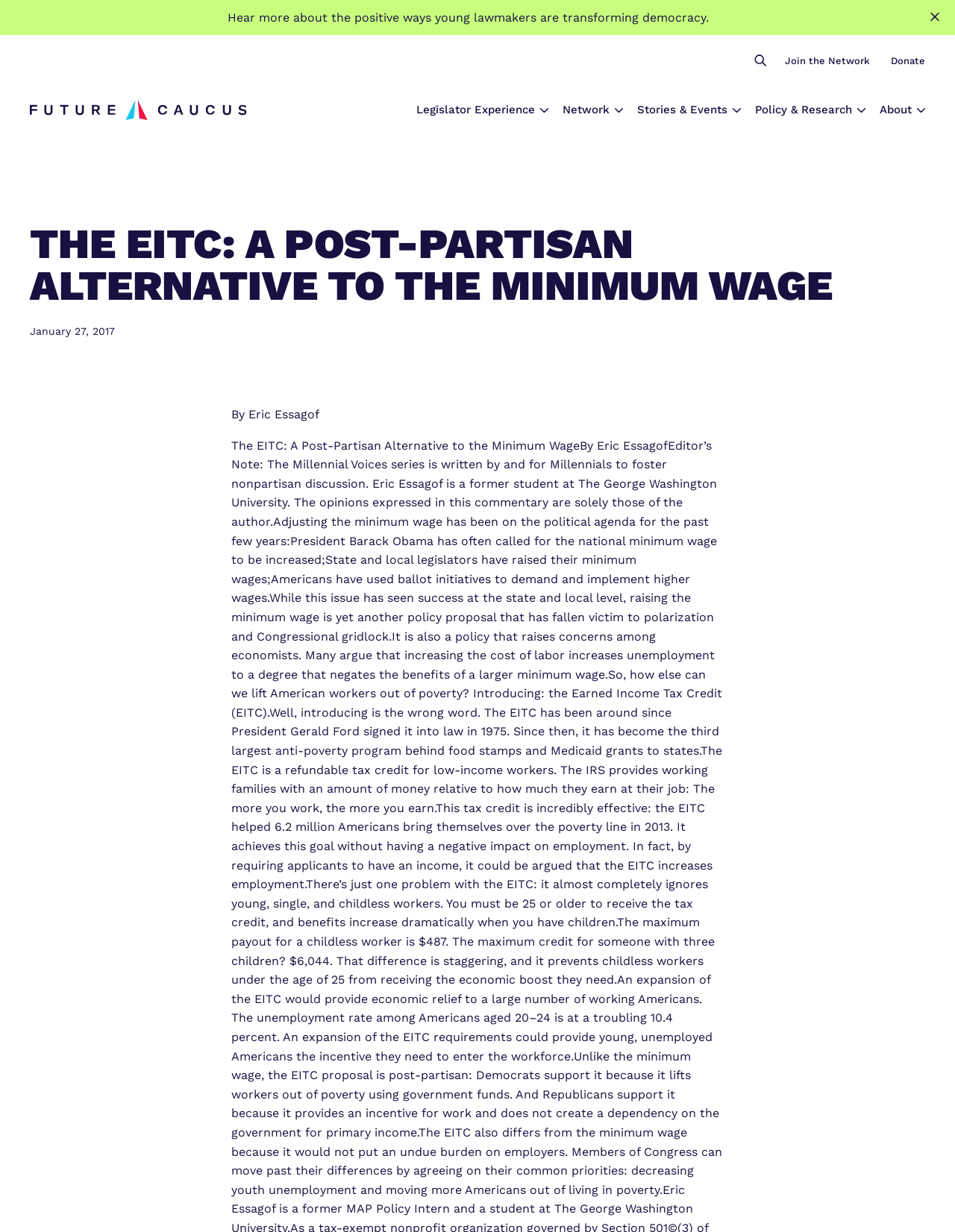Identify the bounding box coordinates for the element you need to click to achieve the following task: "Sign up for the newsletter". Provide the bounding box coordinates as four float numbers between 0 and 1, in the form [left, top, right, bottom].

[0.0, 0.0, 1.0, 0.028]